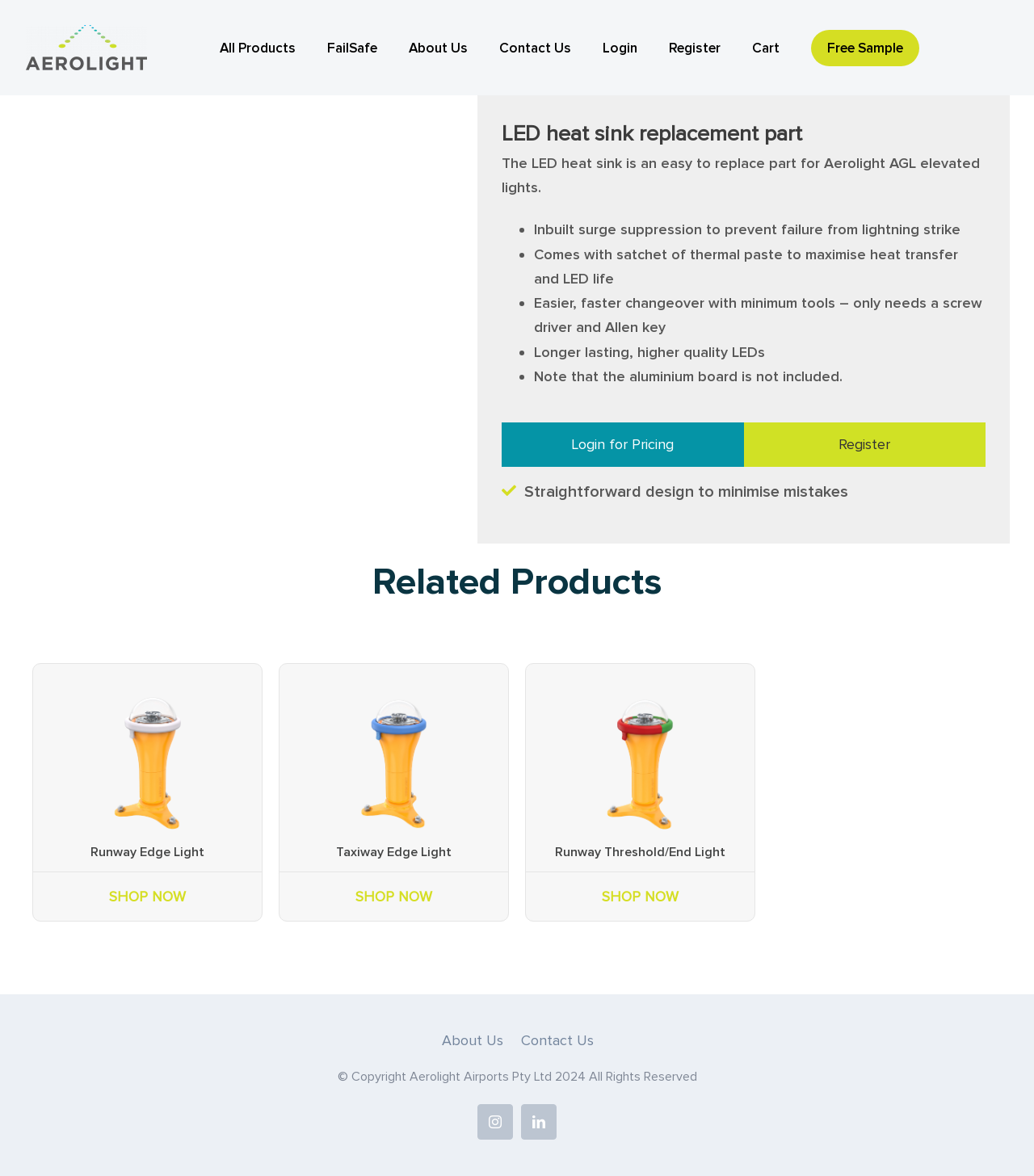Determine the bounding box coordinates of the region that needs to be clicked to achieve the task: "Click the 'Login for Pricing' button".

[0.485, 0.359, 0.719, 0.397]